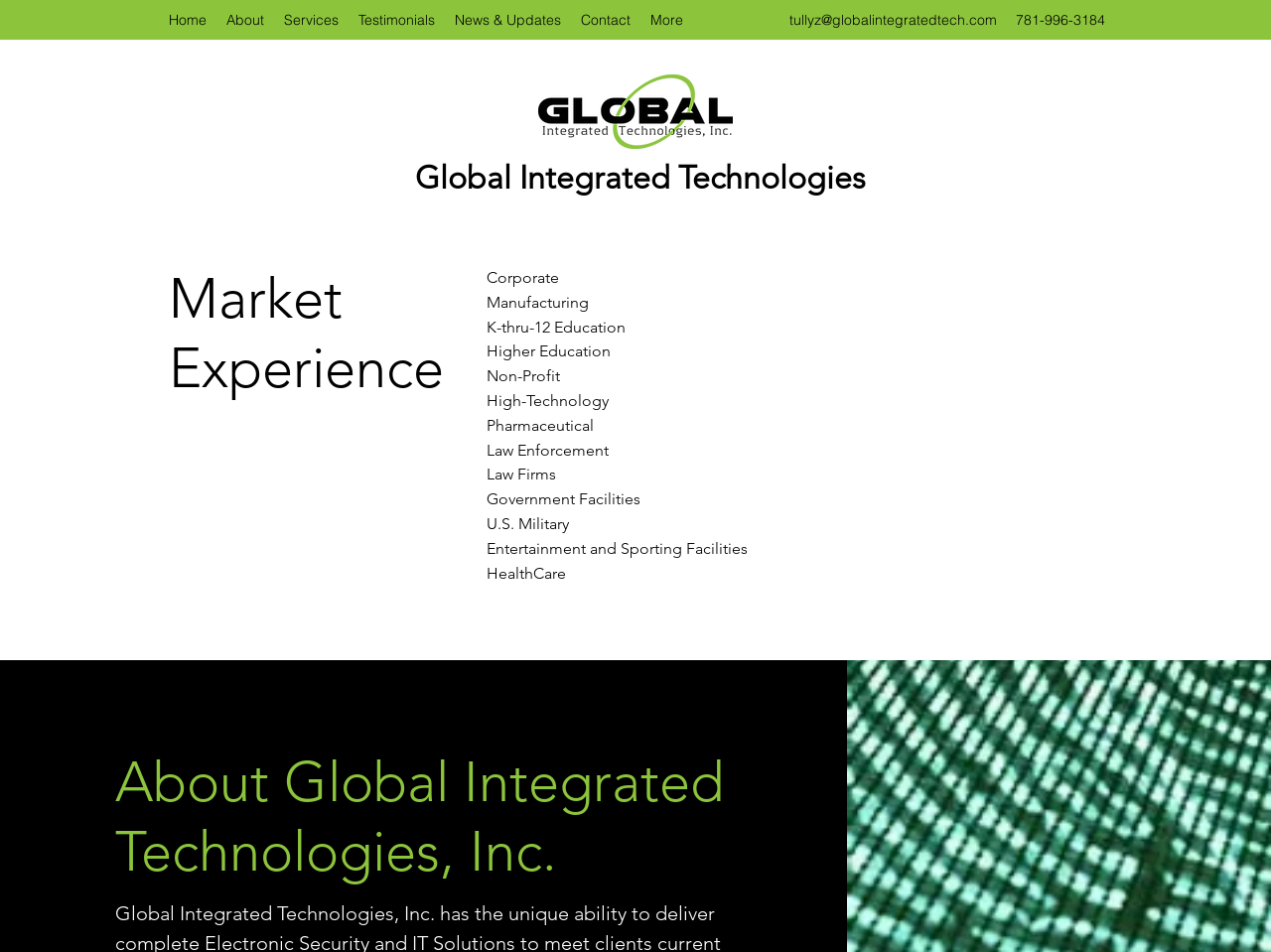Identify the bounding box coordinates of the area that should be clicked in order to complete the given instruction: "View news and updates". The bounding box coordinates should be four float numbers between 0 and 1, i.e., [left, top, right, bottom].

[0.35, 0.005, 0.449, 0.036]